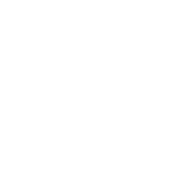Using the information in the image, give a comprehensive answer to the question: 
What atmosphere does the design aim to create?

The design aims to create a welcoming atmosphere, which reinforces the firm's commitment to providing high-quality legal support and encourages potential clients to consider the law firm's services.